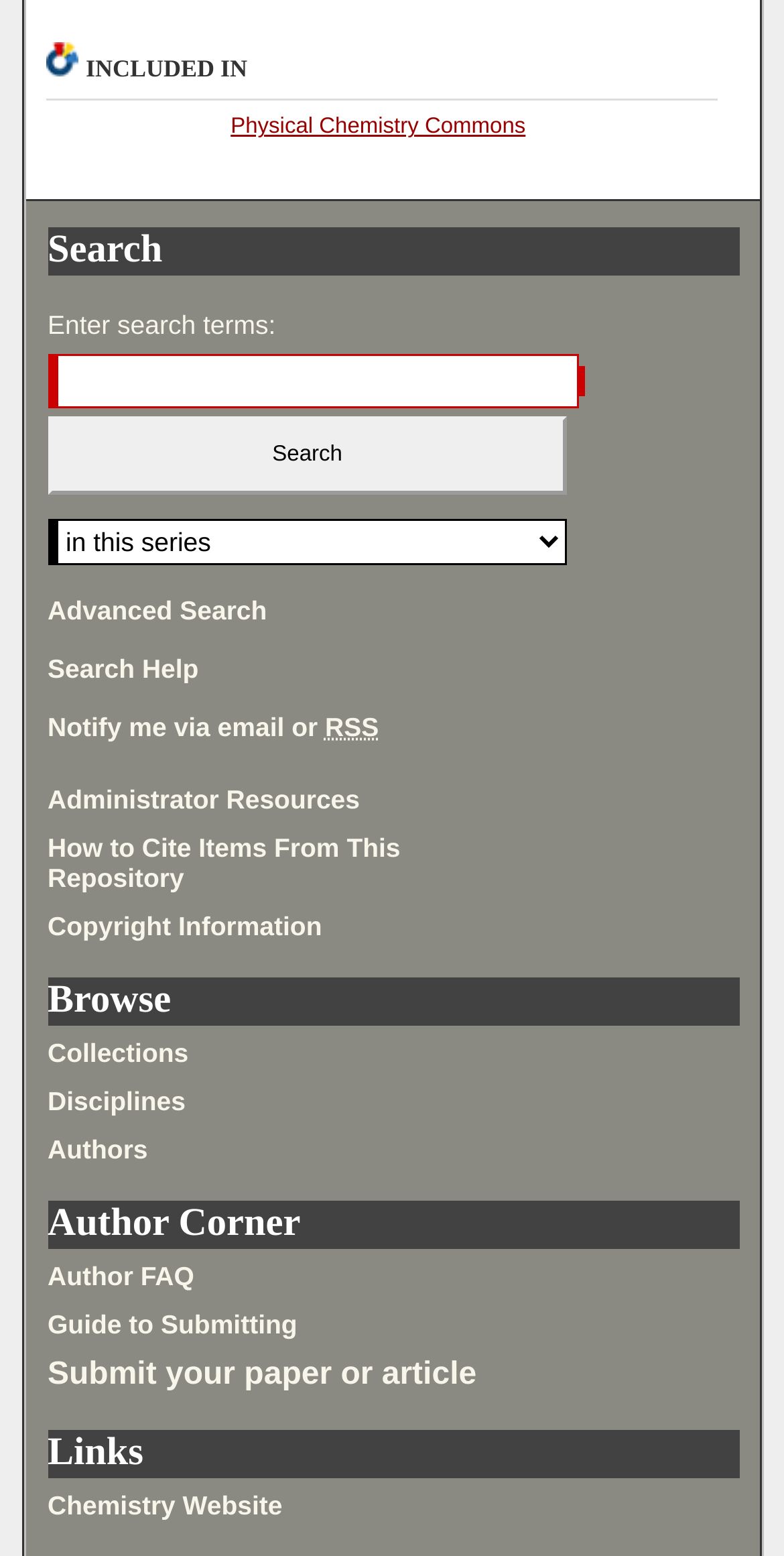What is the purpose of the textbox?
Could you give a comprehensive explanation in response to this question?

The textbox is located below the 'Search' heading and has a label 'Enter search terms:', indicating that it is used to input search queries.